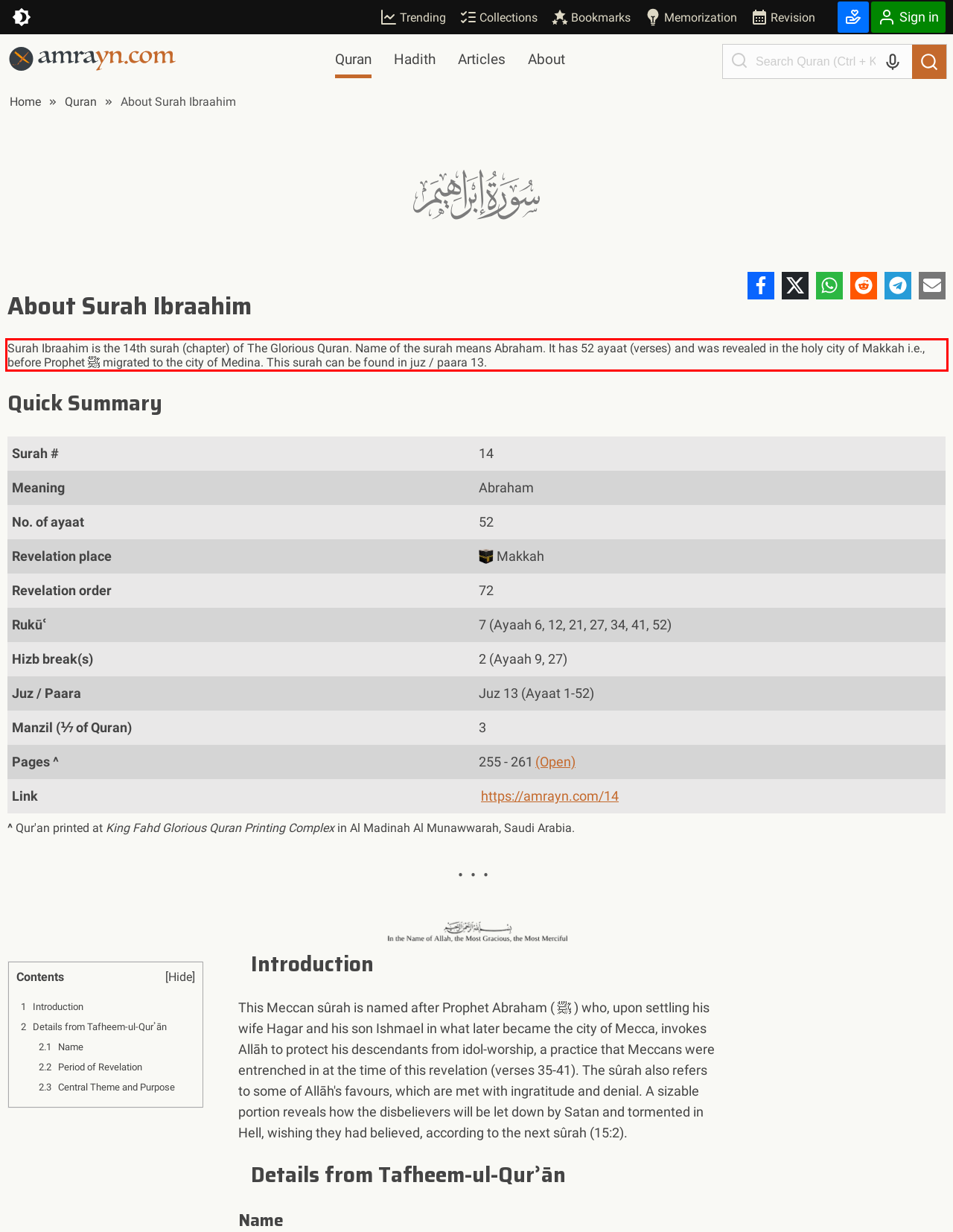You have a screenshot of a webpage with a red bounding box. Identify and extract the text content located inside the red bounding box.

Surah Ibraahim is the 14th surah (chapter) of The Glorious Quran. Name of the surah means Abraham. It has 52 ayaat (verses) and was revealed in the holy city of Makkah i.e., before Prophet ﷺ migrated to the city of Medina. This surah can be found in juz / paara 13.